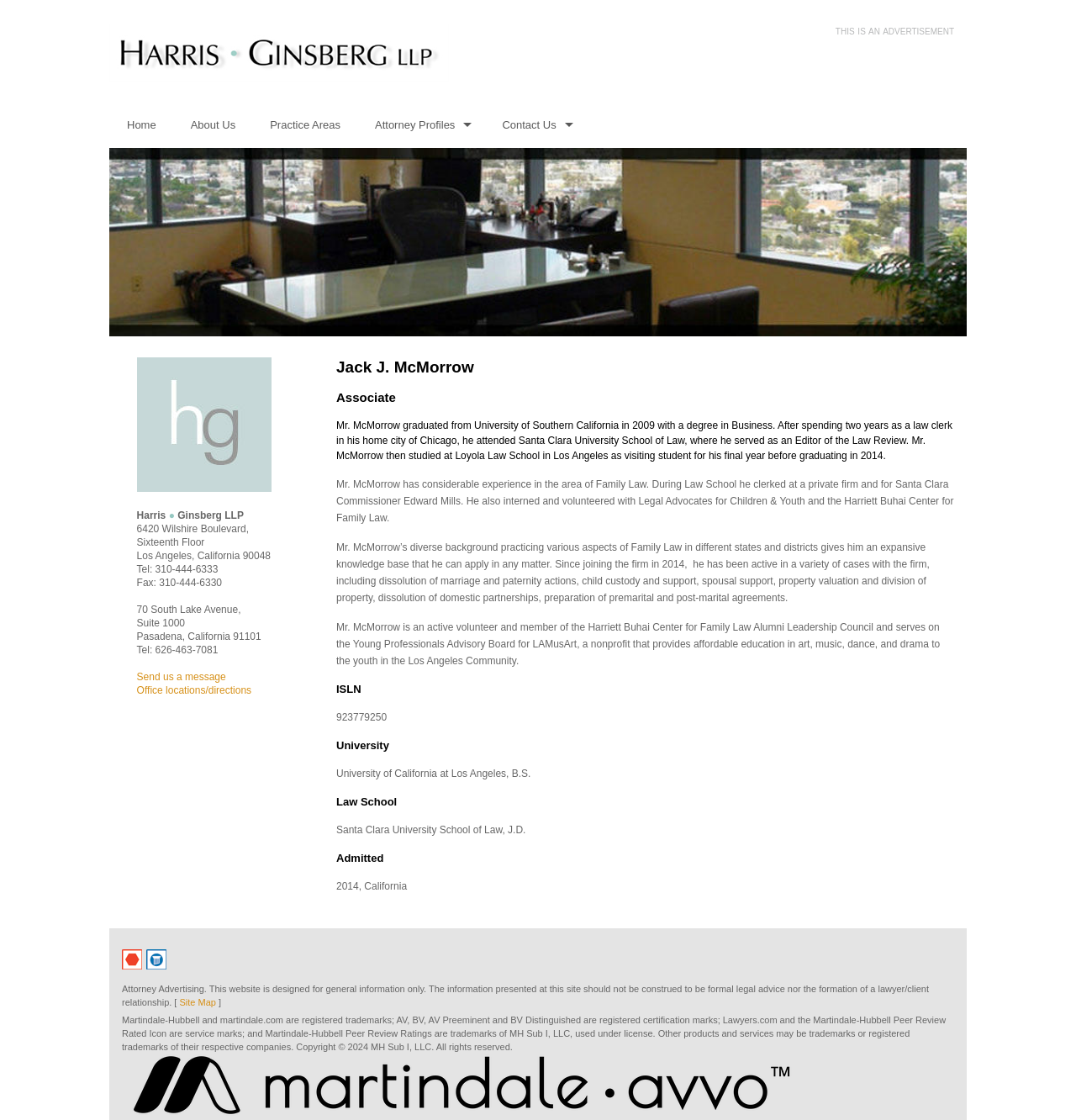Identify and provide the bounding box coordinates of the UI element described: "Evan C Itzkowitz". The coordinates should be formatted as [left, top, right, bottom], with each number being a float between 0 and 1.

[0.333, 0.207, 0.45, 0.226]